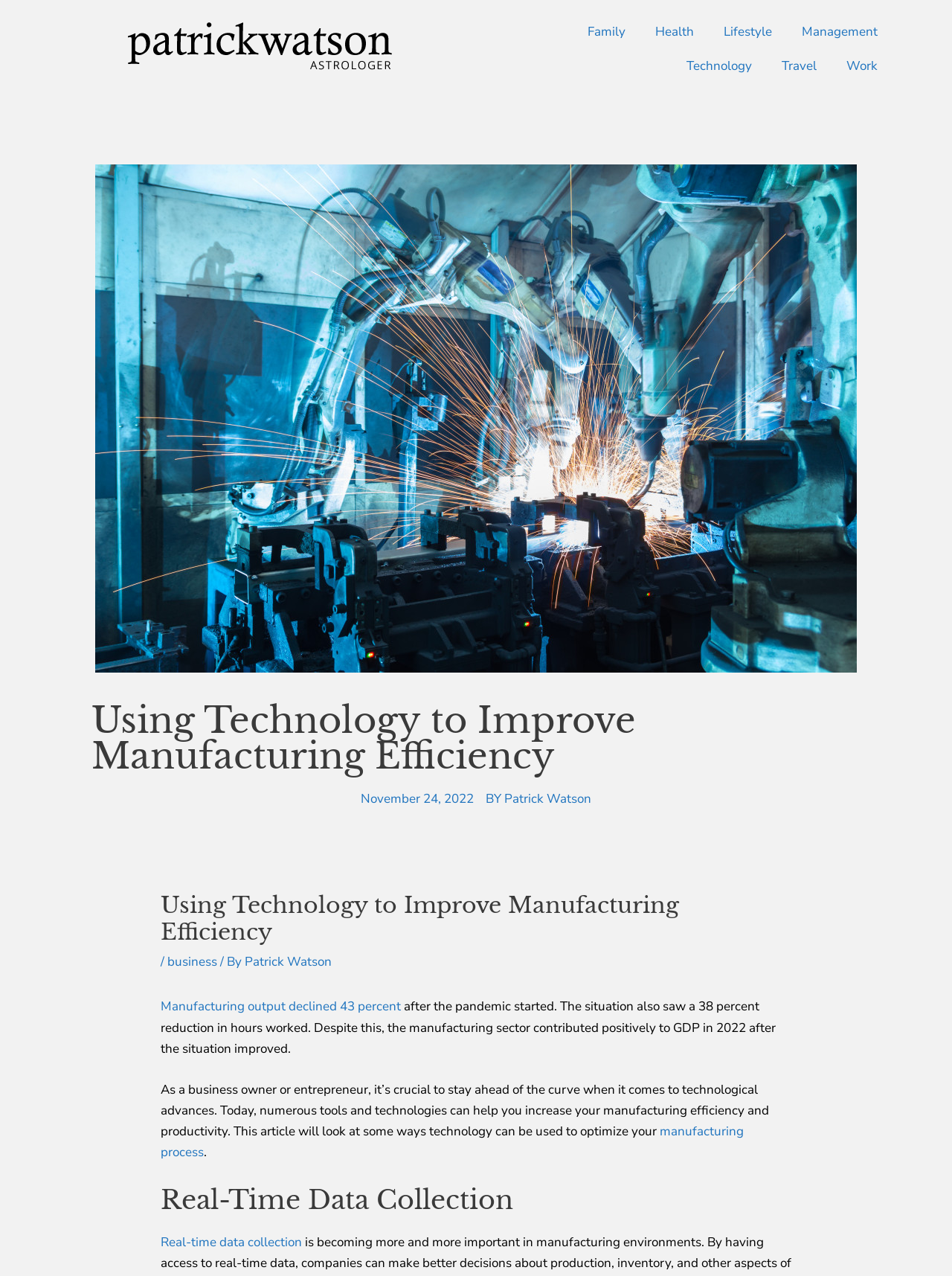Please mark the bounding box coordinates of the area that should be clicked to carry out the instruction: "Click the Technology link".

[0.705, 0.038, 0.805, 0.065]